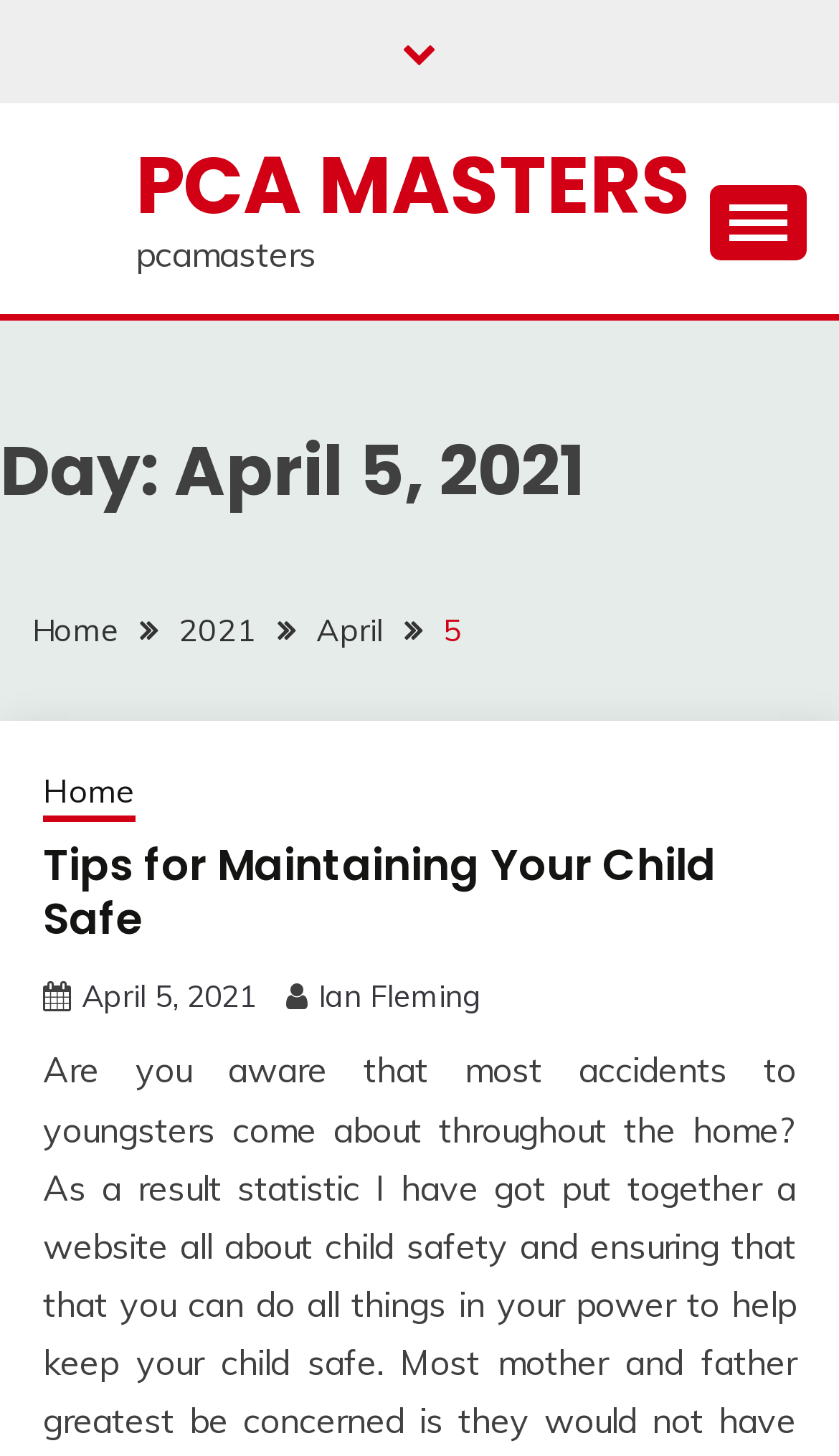What is the date mentioned in the breadcrumbs?
Examine the webpage screenshot and provide an in-depth answer to the question.

By examining the breadcrumbs navigation section, we can see a series of links that represent the hierarchical structure of the webpage. The links are 'Home', '2021', 'April', and '5'. Therefore, the date mentioned in the breadcrumbs is April 5, 2021.